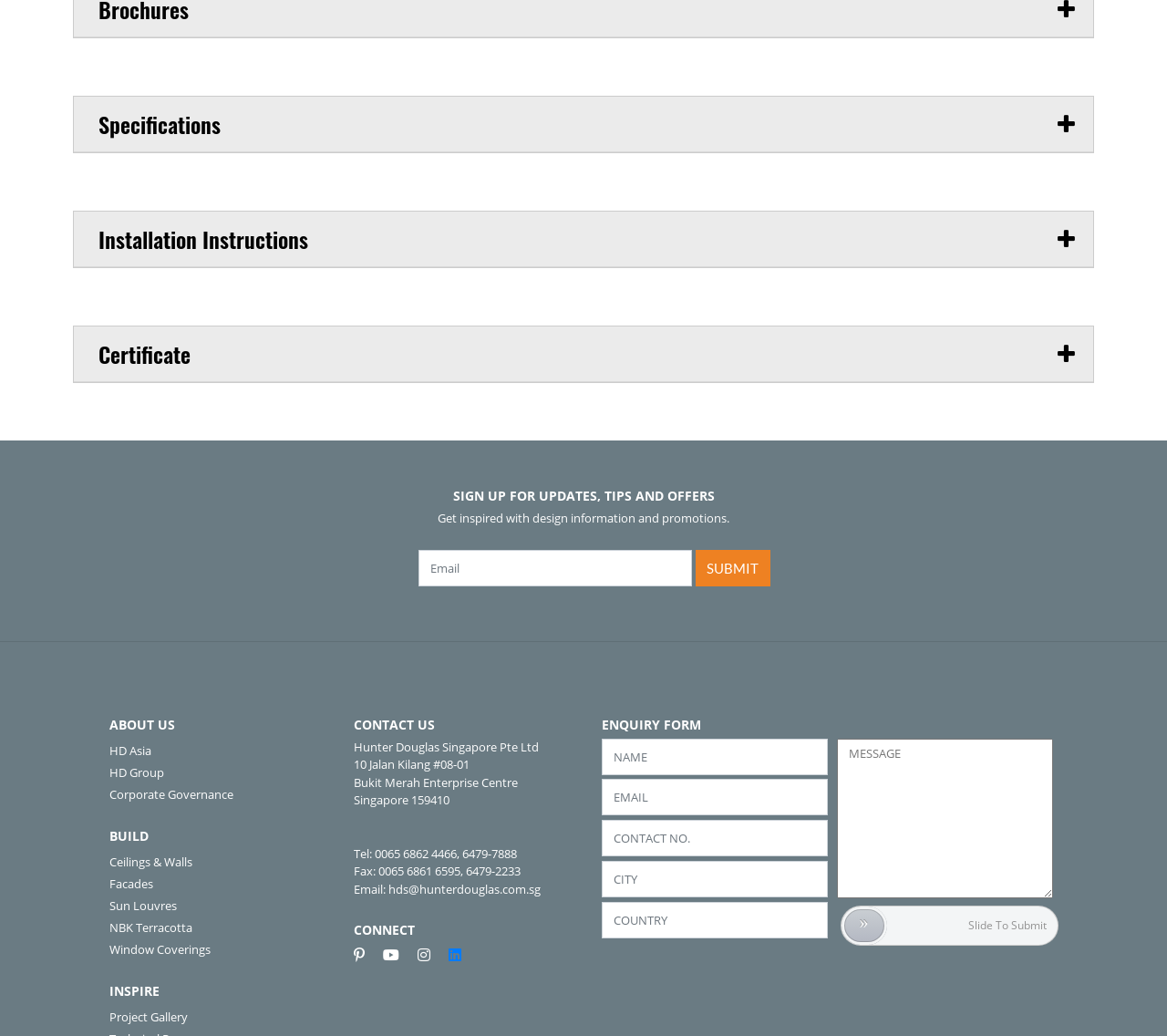How many links are there in the 'BUILD' section?
Based on the screenshot, answer the question with a single word or phrase.

5